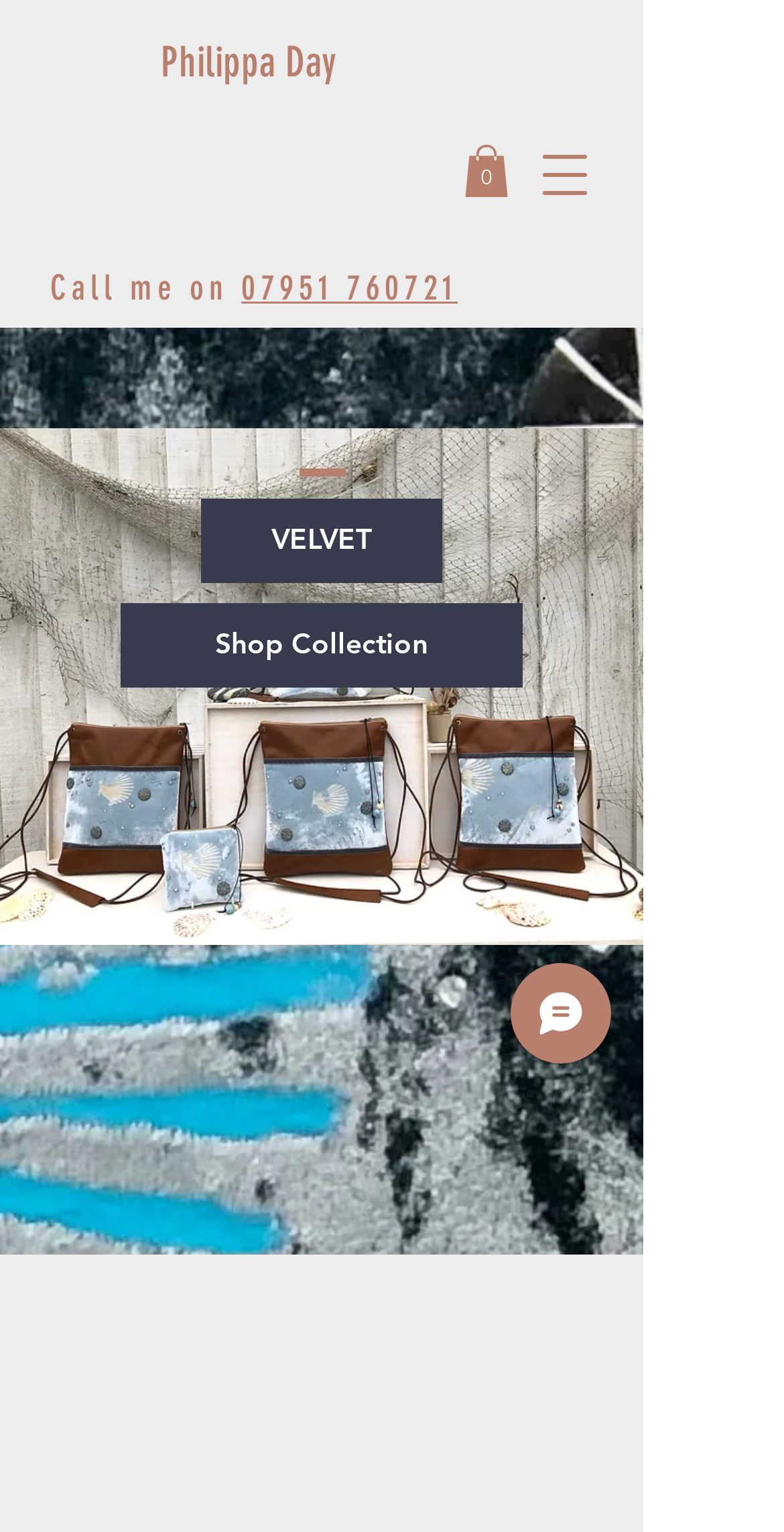Give a concise answer of one word or phrase to the question: 
What is the name of the designer?

Philippa Day